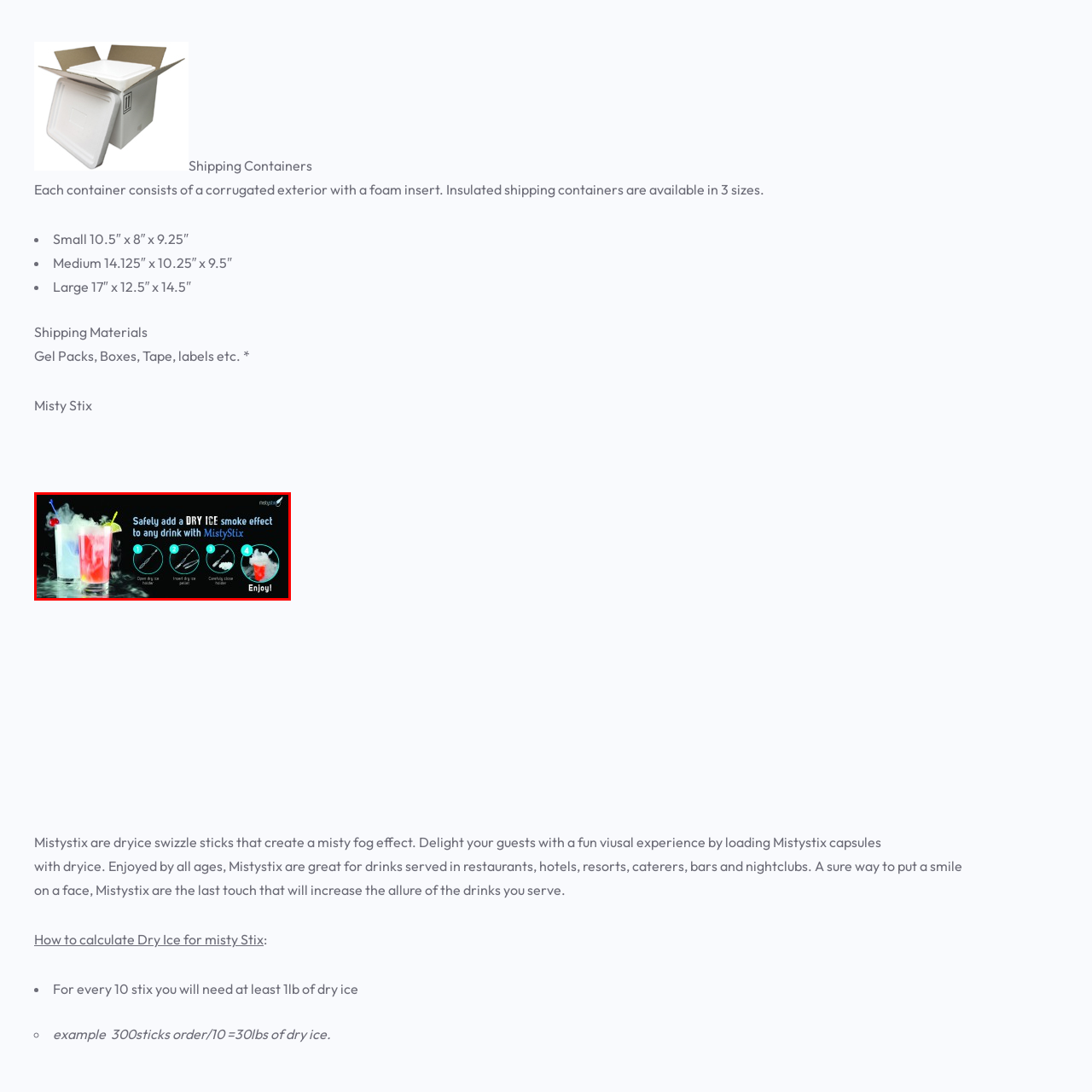Write a thorough description of the contents of the image marked by the red outline.

The image showcases a vibrant promotional graphic for Mistystix, designed to enhance the aesthetic of beverages by adding a captivating dry ice smoke effect. The visual features two colorful drinks, one clear and the other deep red, both topped with garnishes like cherries and lime slices. Surrounding the drinks is an ethereal mist, highlighting the magical atmosphere that Mistystix can create.

The caption reads: "Safely add a DRY ICE smoke effect to any drink with Mistystix." Below this, a user-friendly instructional guide breaks down the steps to achieve the smoky effect, featuring illustrated icons for each stage: placing dry ice in the drink, inserting a Mistystix capsule, and carefully enjoying the visually stunning result.

This promotional material emphasizes Mistystix's appeal for events, bars, and restaurants, showcasing how they can transform ordinary drinks into extraordinary experiences perfect for any occasion.